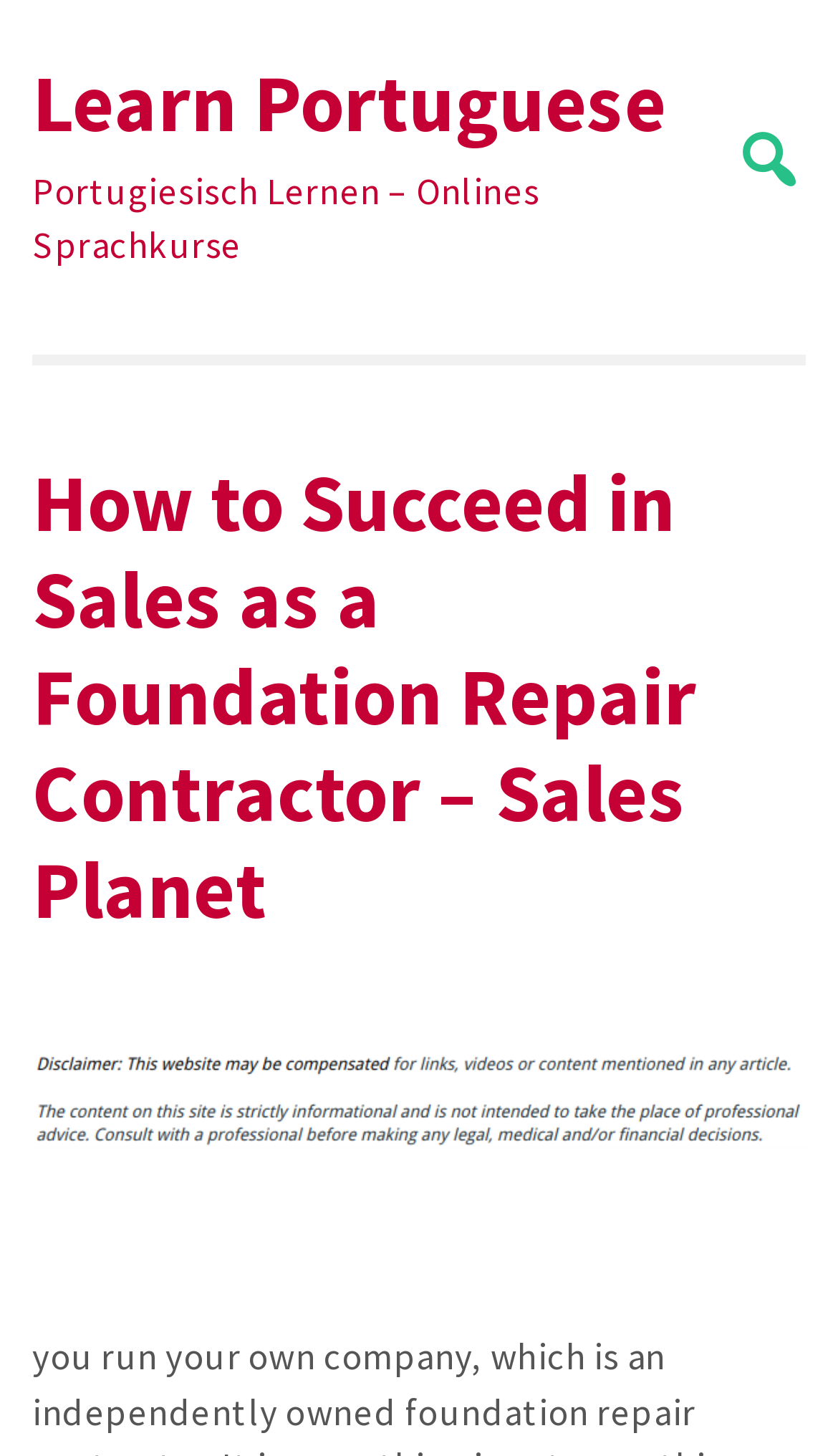What is the position of the image on the webpage?
Please provide a single word or phrase as the answer based on the screenshot.

Below the heading